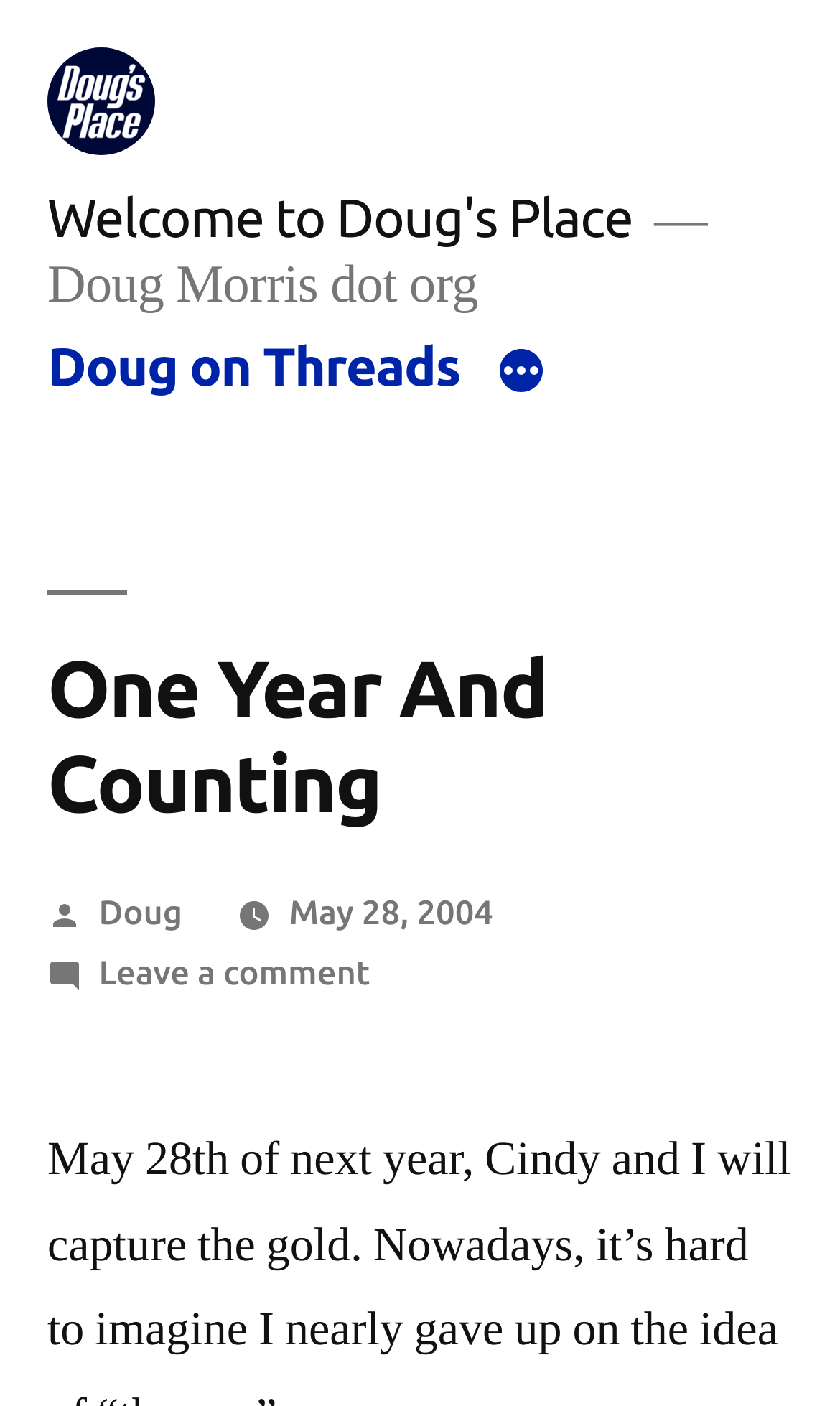Please provide the bounding box coordinates for the UI element as described: "Doug". The coordinates must be four floats between 0 and 1, represented as [left, top, right, bottom].

[0.117, 0.634, 0.217, 0.662]